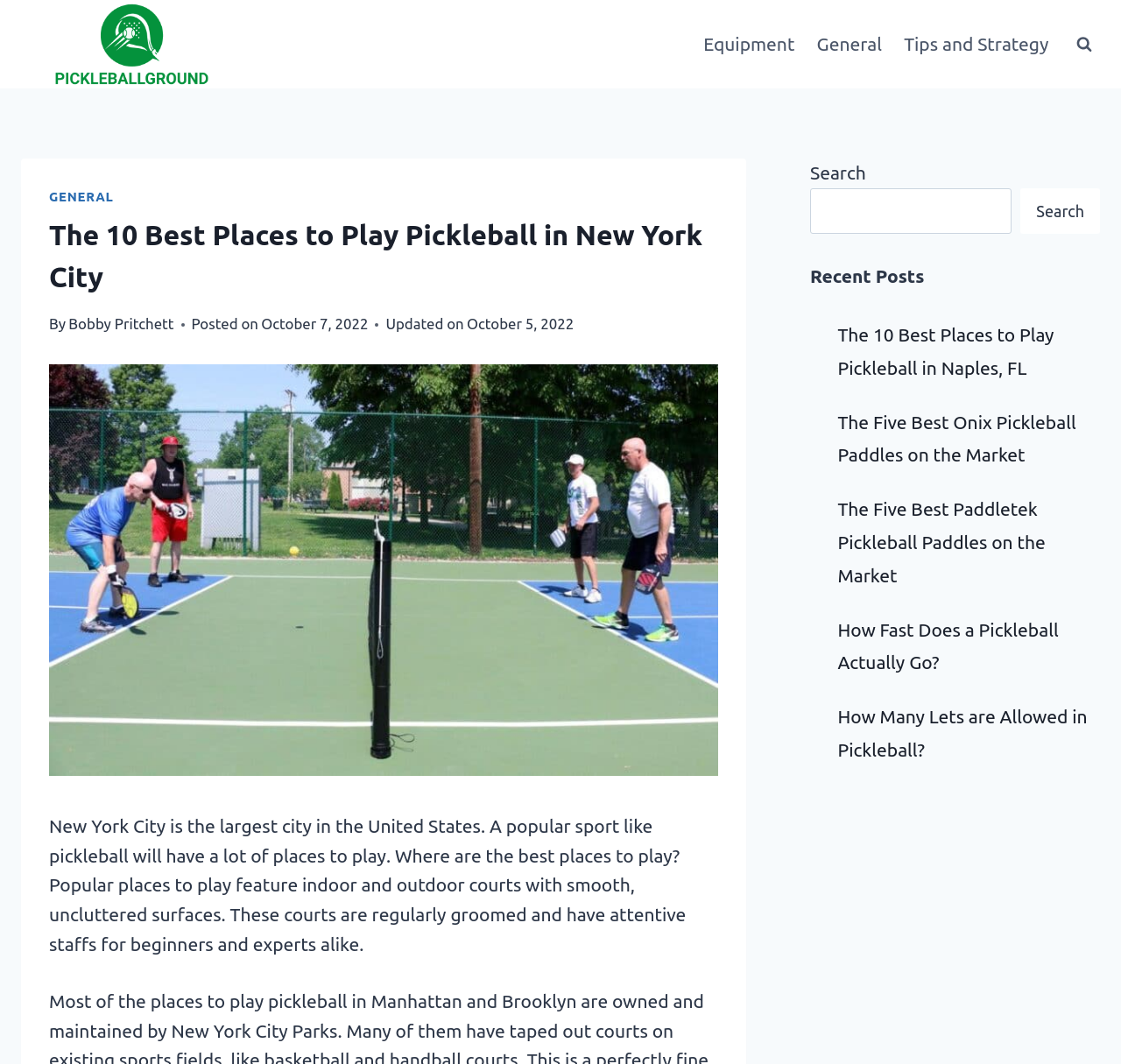Please locate the bounding box coordinates of the element's region that needs to be clicked to follow the instruction: "Click on the link to view equipment". The bounding box coordinates should be provided as four float numbers between 0 and 1, i.e., [left, top, right, bottom].

[0.618, 0.018, 0.719, 0.066]